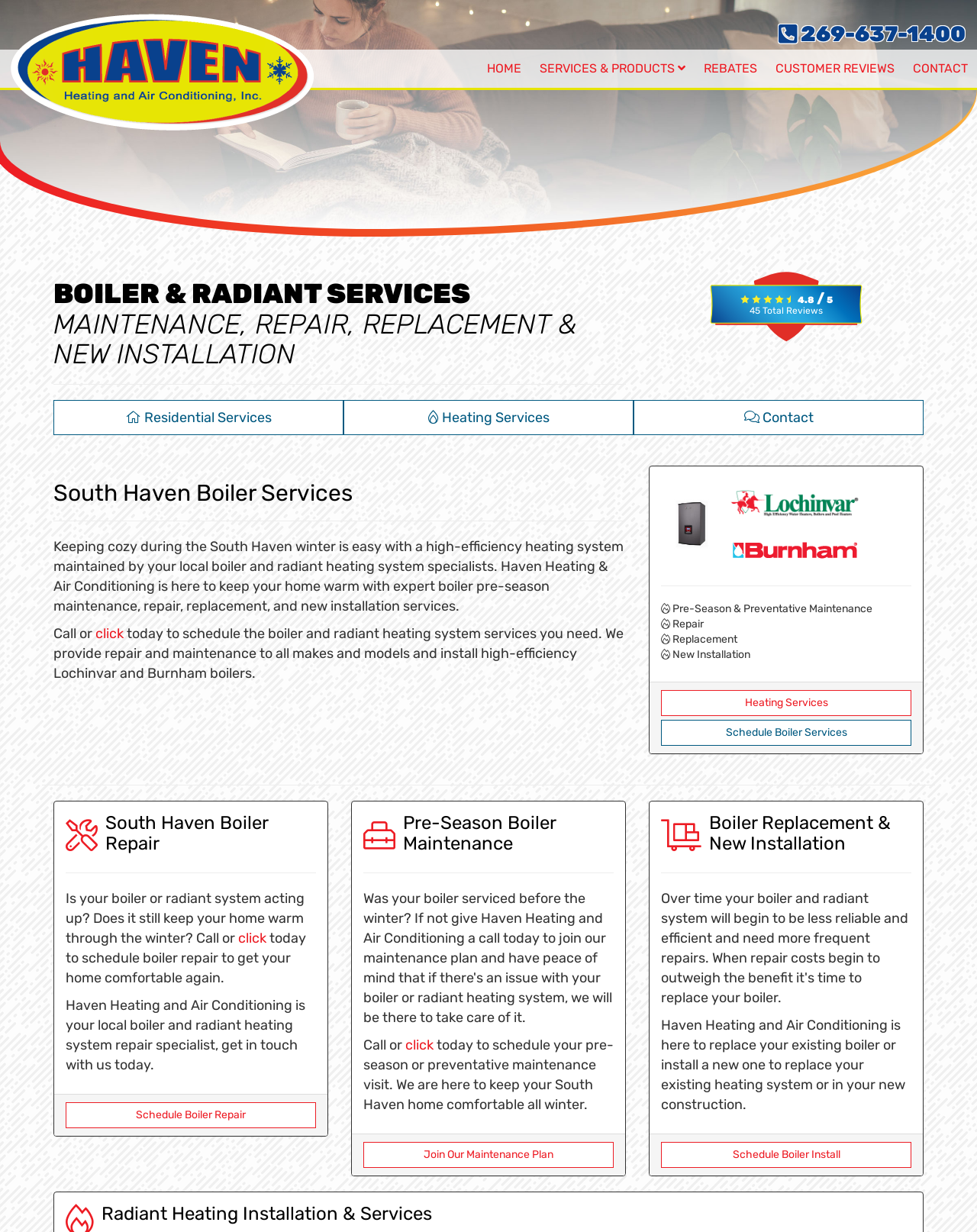Determine the bounding box coordinates in the format (top-left x, top-left y, bottom-right x, bottom-right y). Ensure all values are floating point numbers between 0 and 1. Identify the bounding box of the UI element described by: Join Our Maintenance Plan

[0.372, 0.927, 0.628, 0.948]